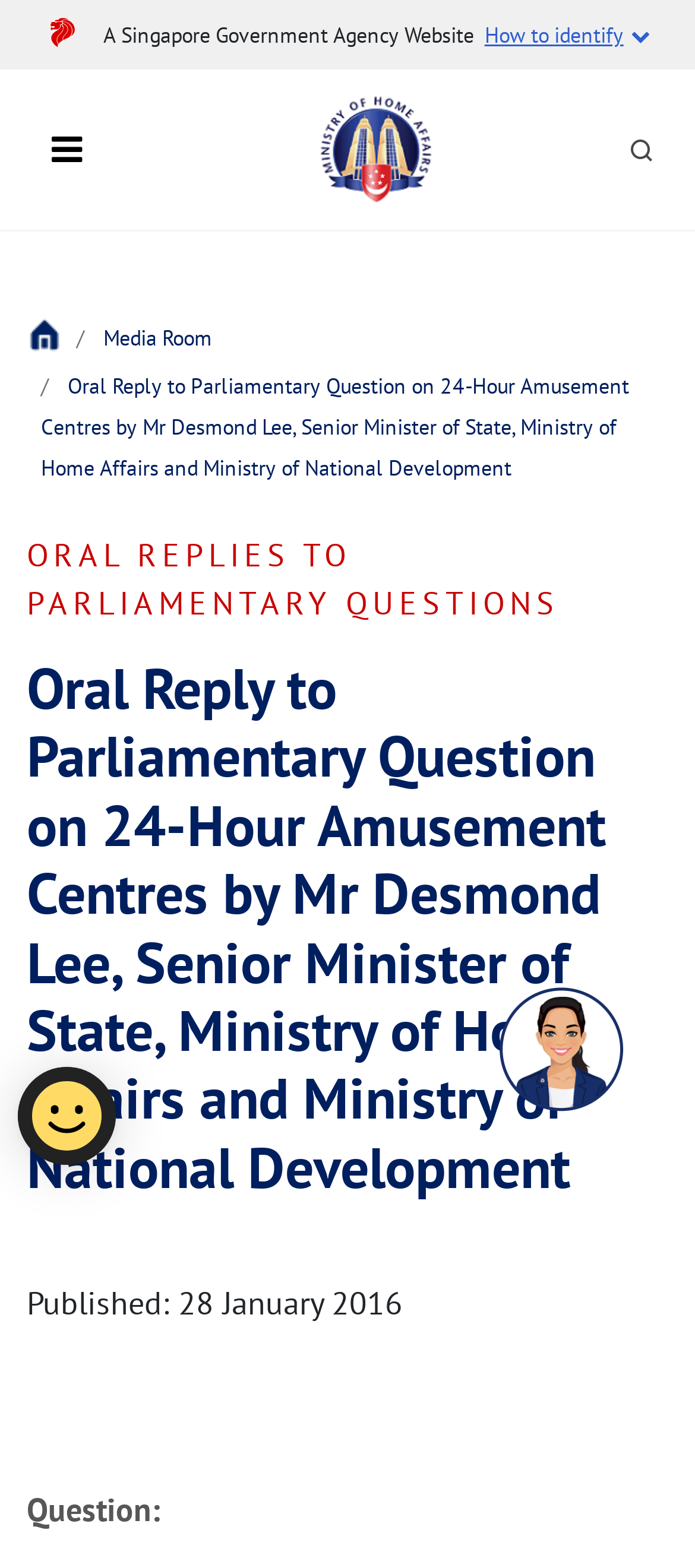Please answer the following question using a single word or phrase: 
What is the name of the government agency?

MHA